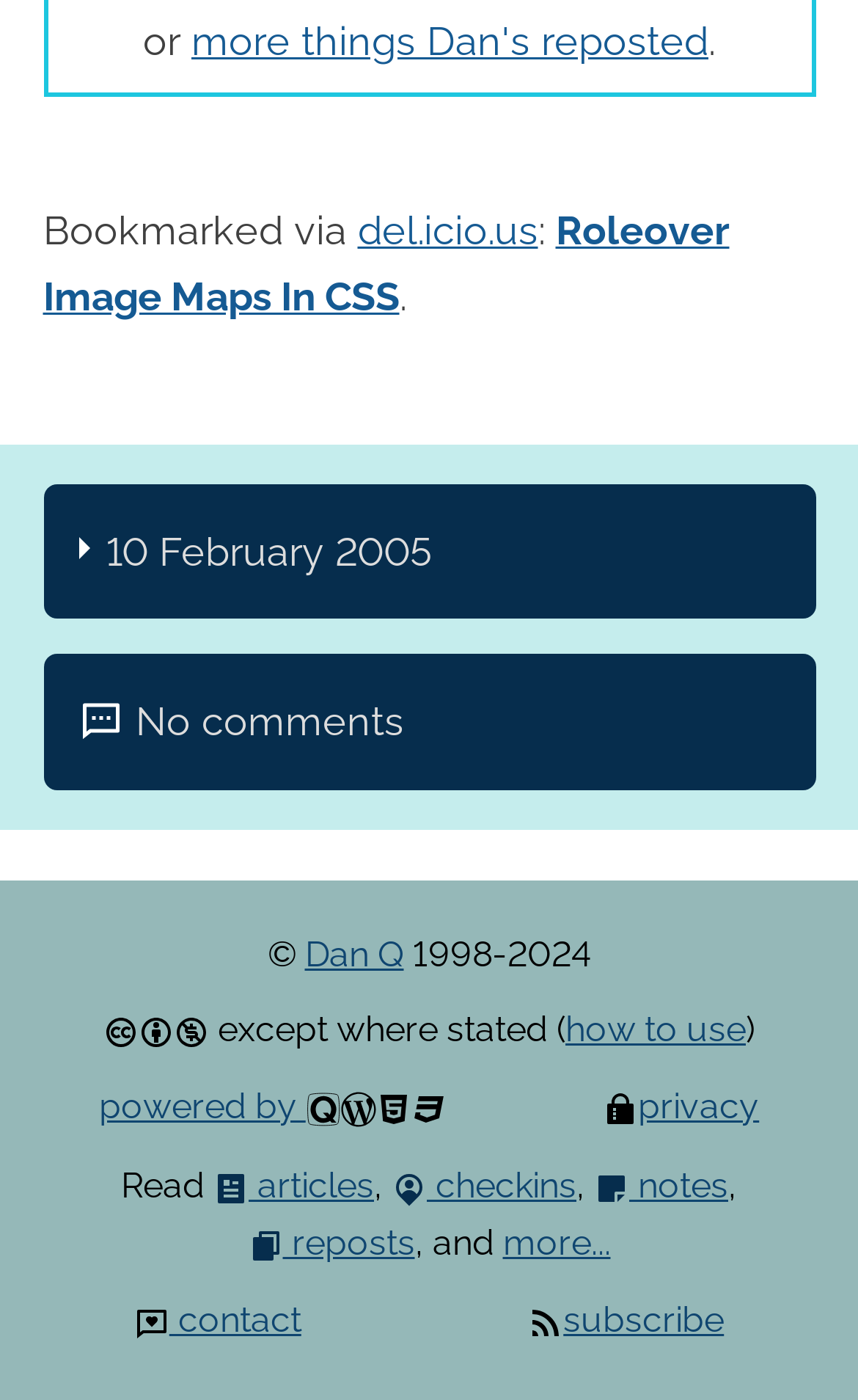Please identify the bounding box coordinates of the element I need to click to follow this instruction: "check reposts".

[0.288, 0.873, 0.483, 0.903]